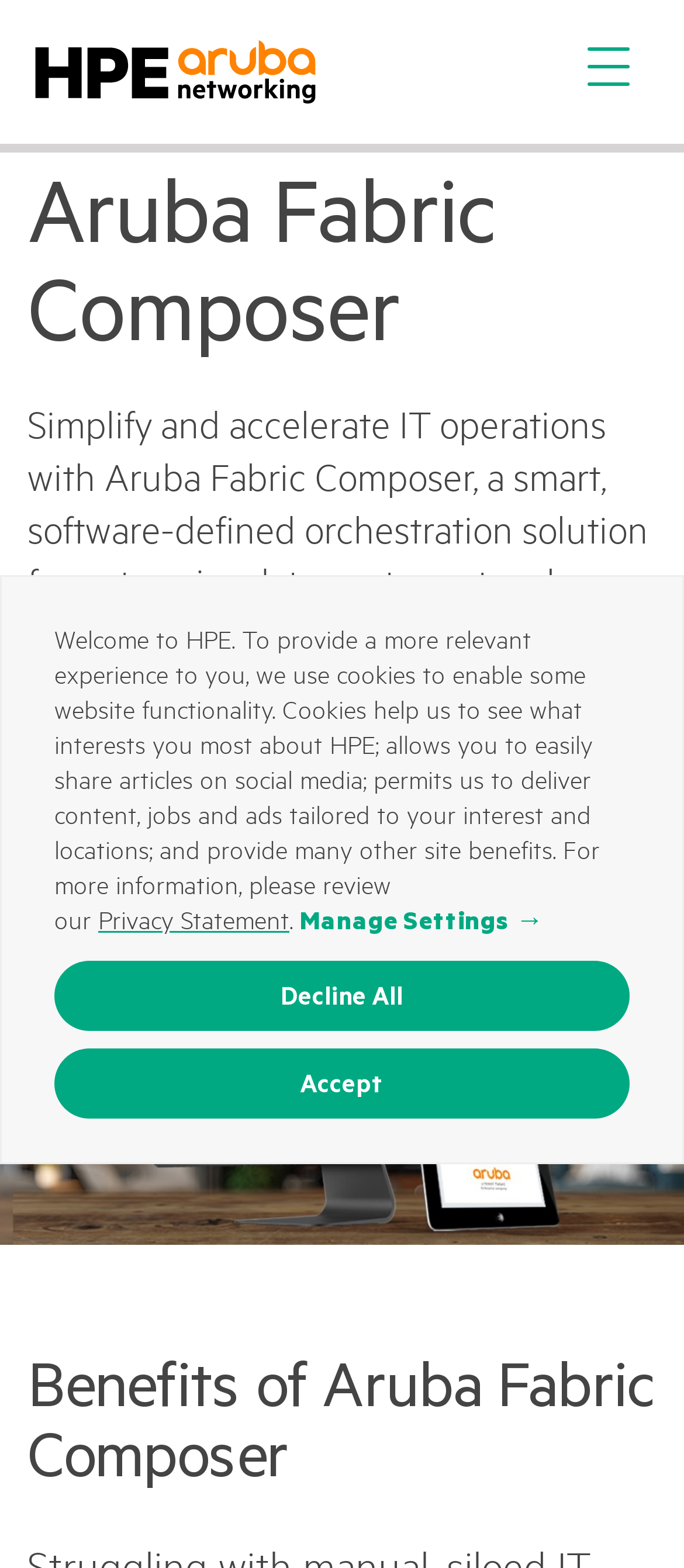What is the purpose of the Aruba Fabric Composer?
Offer a detailed and full explanation in response to the question.

The purpose of the Aruba Fabric Composer can be found in the StaticText element with bounding box coordinates [0.04, 0.254, 0.948, 0.385]. The text describes the Aruba Fabric Composer as a solution that 'Simplify and accelerate IT operations with Aruba Fabric Composer, a smart, software-defined orchestration solution for enterprise data center networks.'